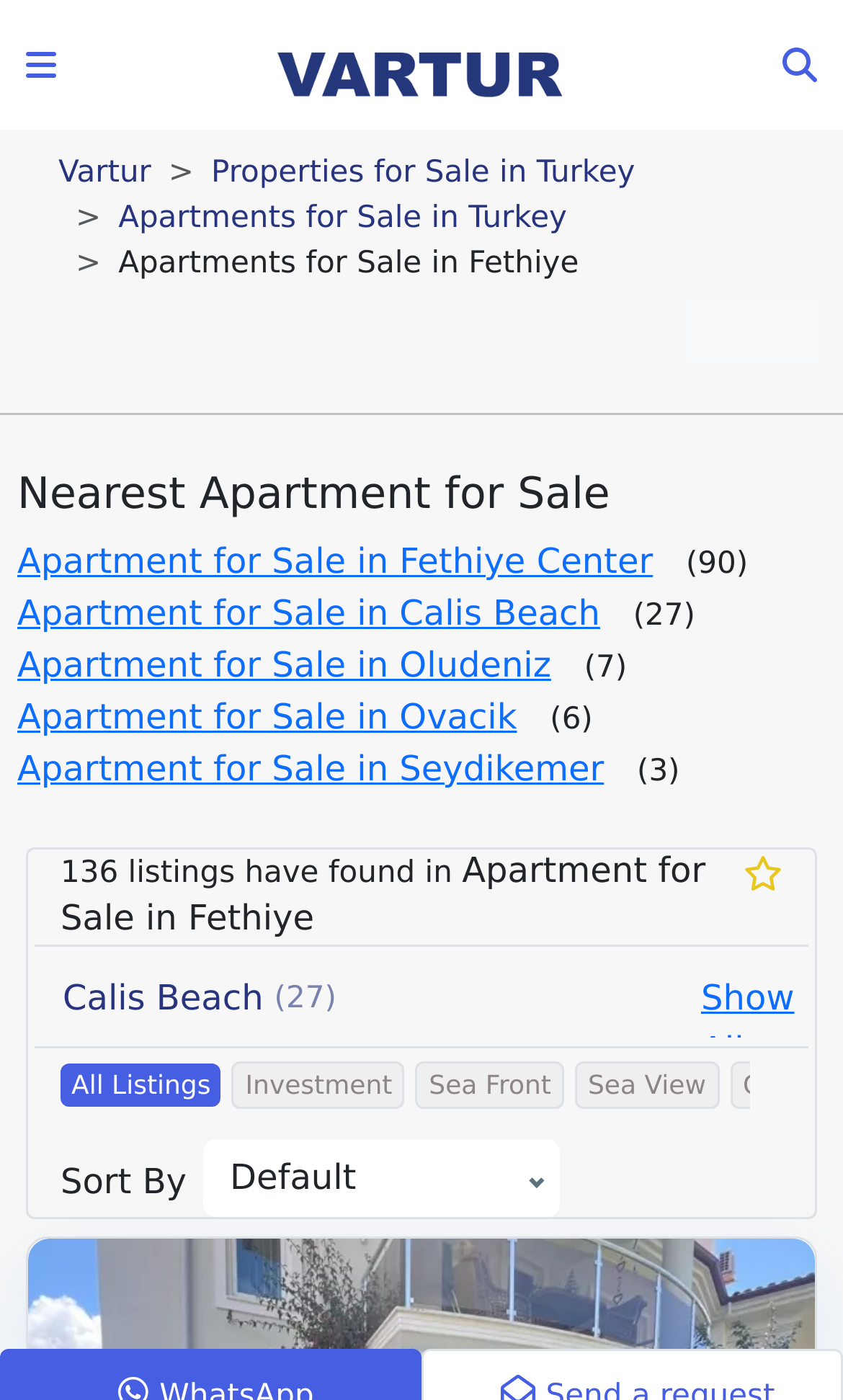Please find the top heading of the webpage and generate its text.

Apartment for Sale in Fethiye